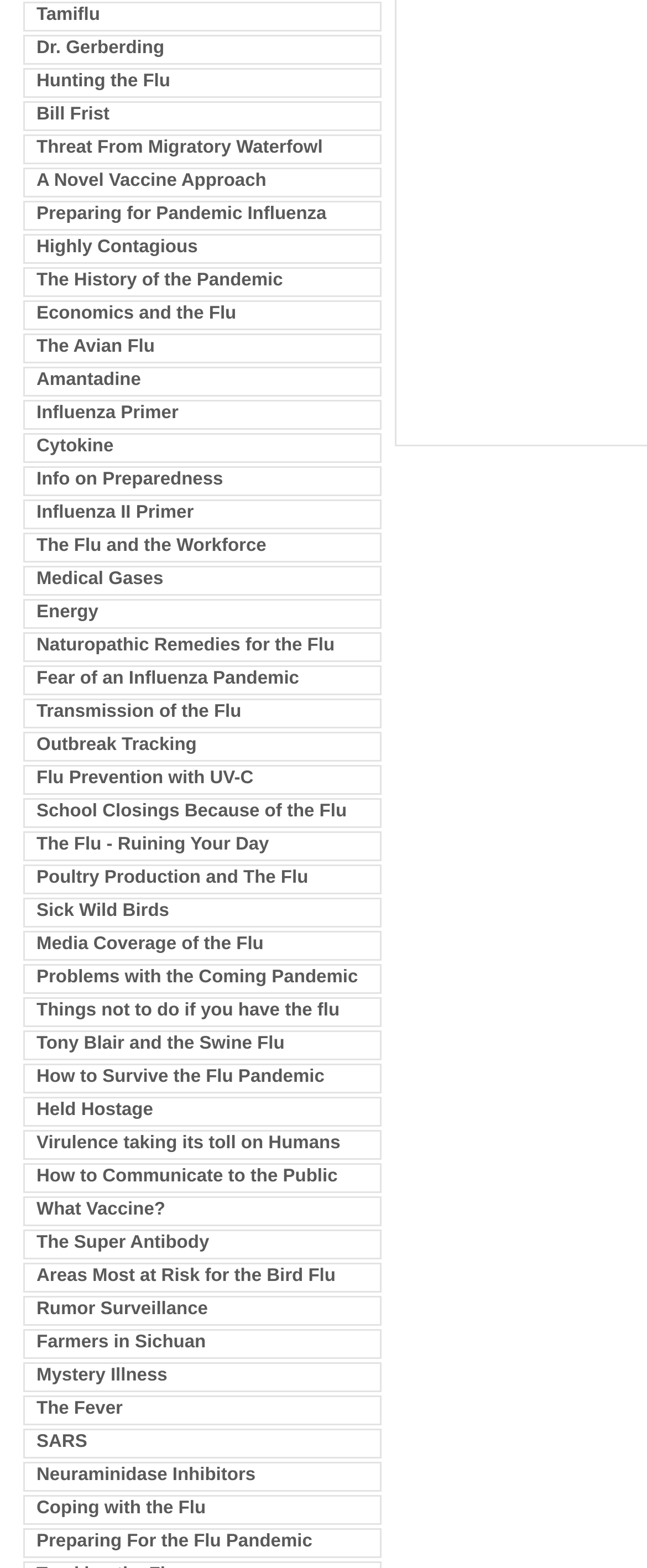Give a one-word or one-phrase response to the question:
What is the first link on this webpage?

Tamiflu